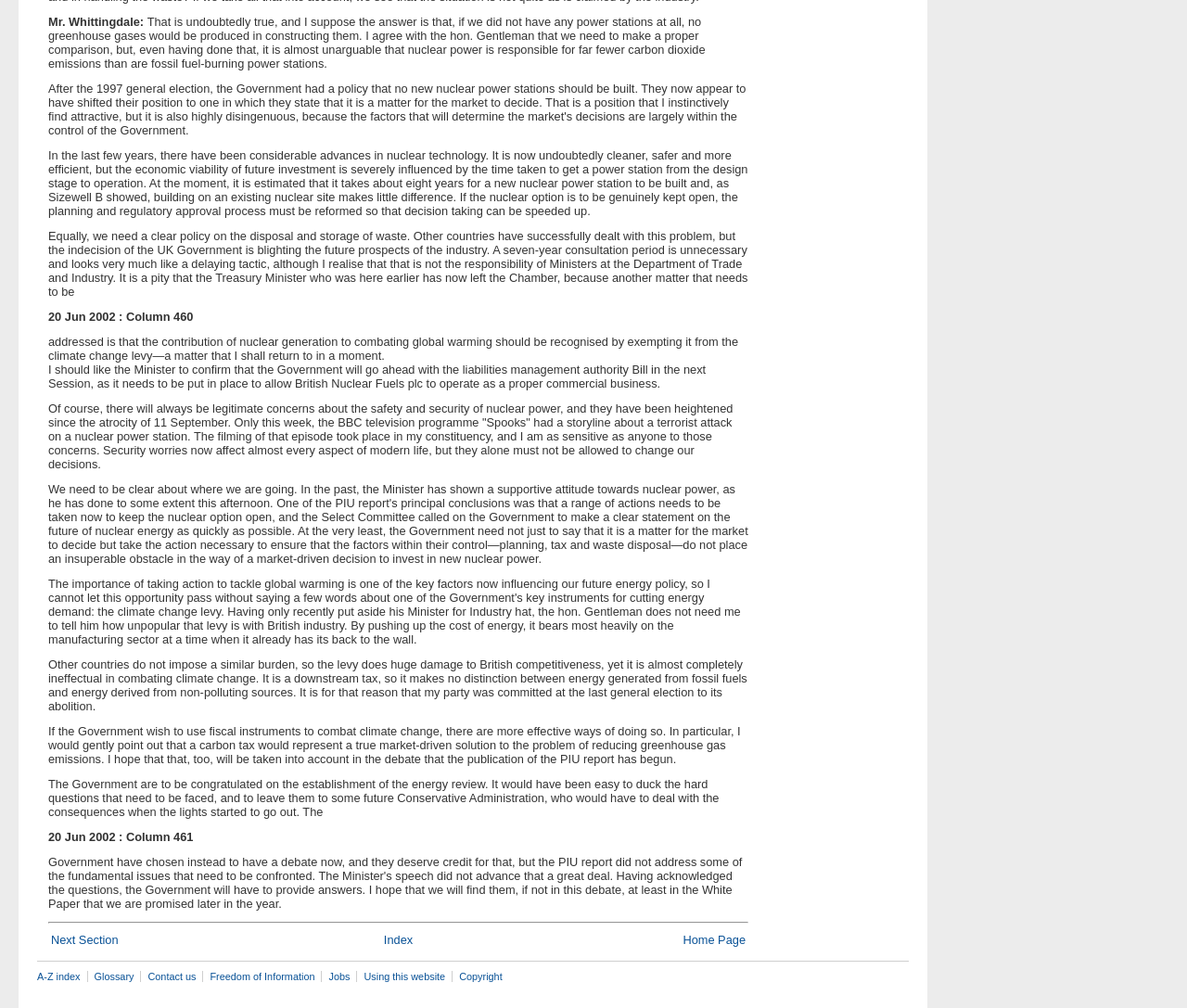Identify the bounding box coordinates of the element to click to follow this instruction: 'go to home page'. Ensure the coordinates are four float values between 0 and 1, provided as [left, top, right, bottom].

[0.575, 0.925, 0.628, 0.939]